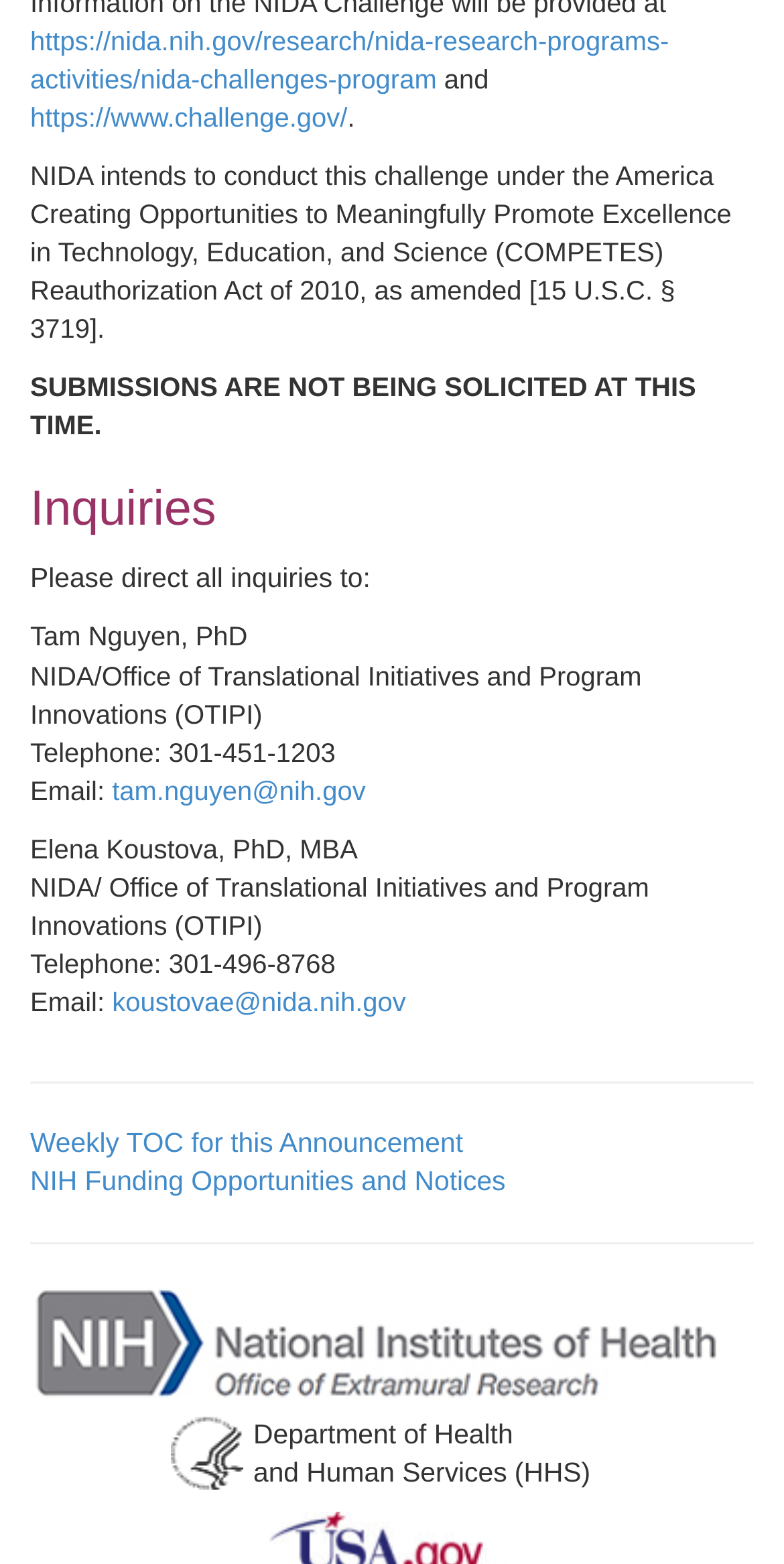Based on the element description "alt="Federal Depository Library Program"", predict the bounding box coordinates of the UI element.

None